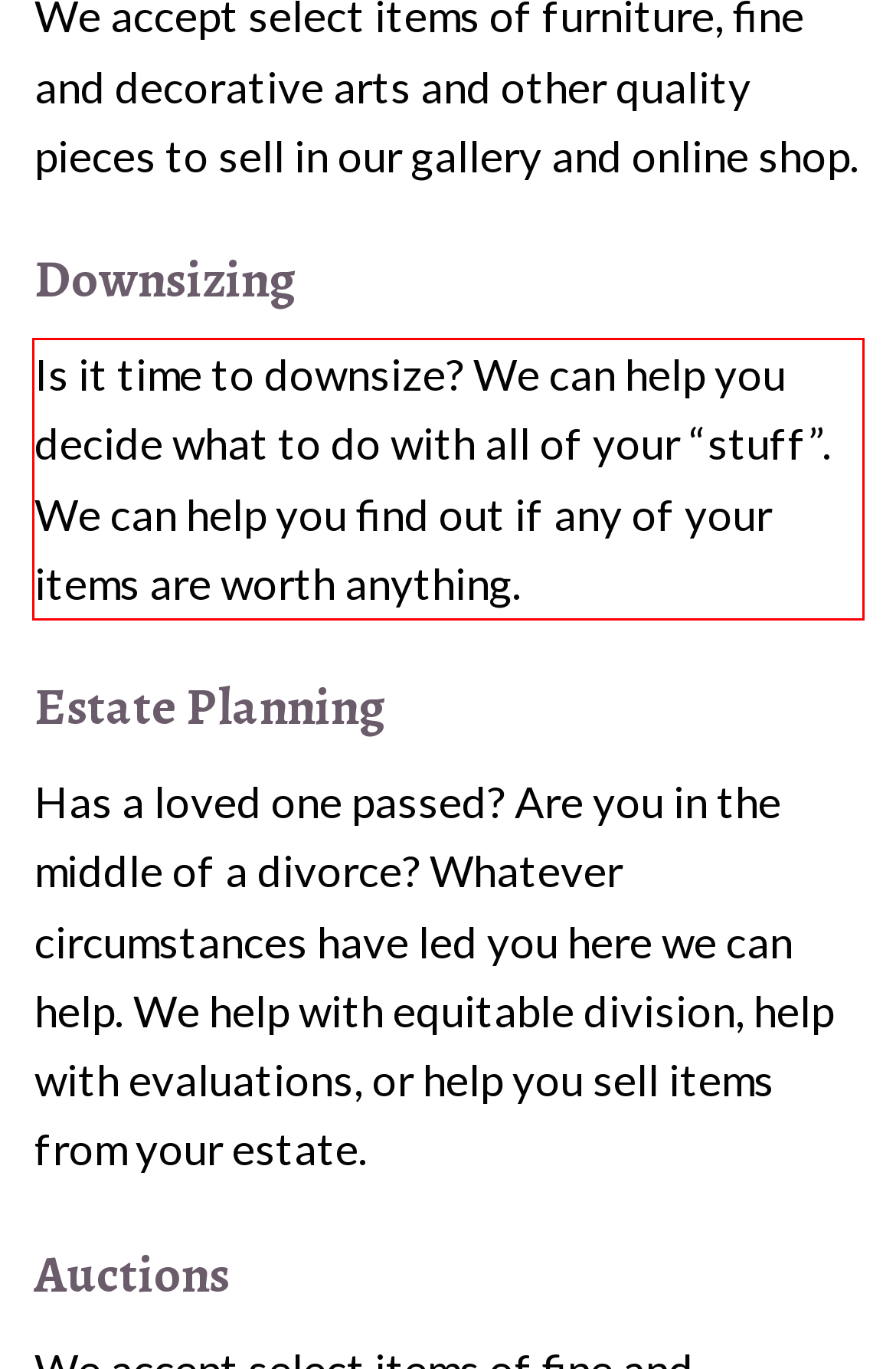Identify the text inside the red bounding box on the provided webpage screenshot by performing OCR.

Is it time to downsize? We can help you decide what to do with all of your “stuff”. We can help you find out if any of your items are worth anything.